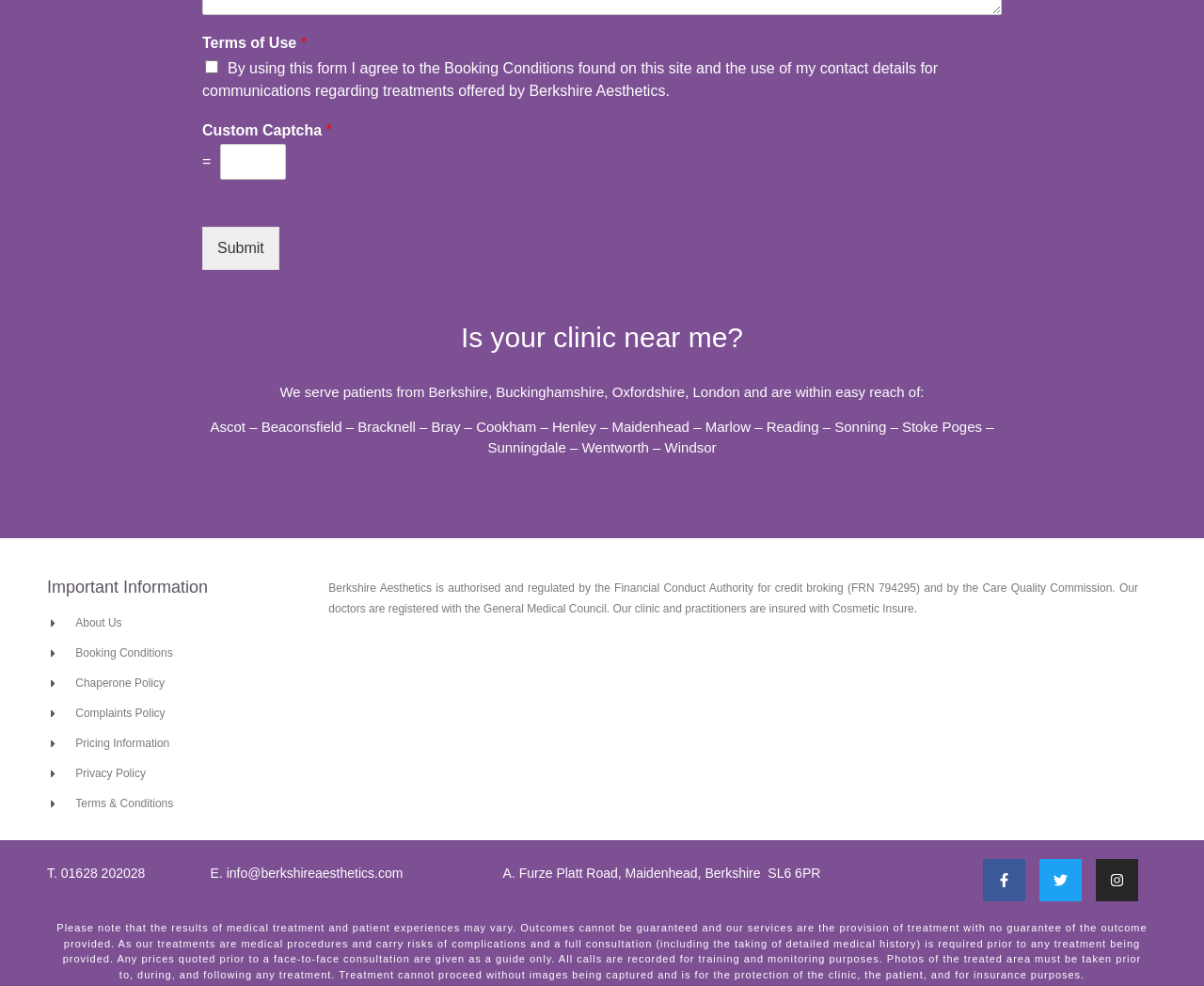Identify the bounding box coordinates of the element that should be clicked to fulfill this task: "Click on the link to Booking Conditions". The coordinates should be provided as four float numbers between 0 and 1, i.e., [left, top, right, bottom].

[0.039, 0.654, 0.257, 0.671]